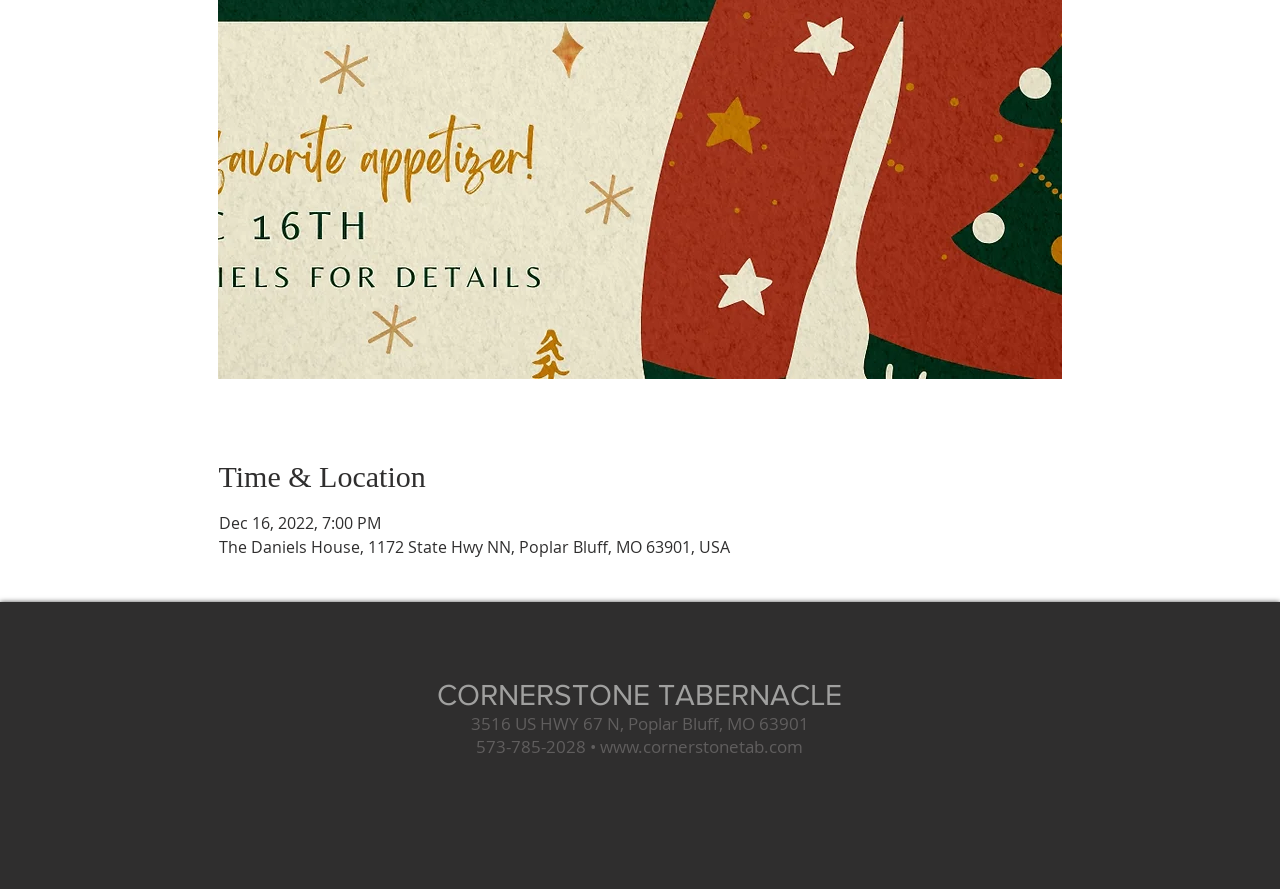What is the website of Cornerstone Tabernacle?
Analyze the screenshot and provide a detailed answer to the question.

The website of Cornerstone Tabernacle can be found in the section below the 'CORNERSTONE TABERNACLE' heading. The corresponding link element contains the website URL 'www.cornerstonetab.com'.